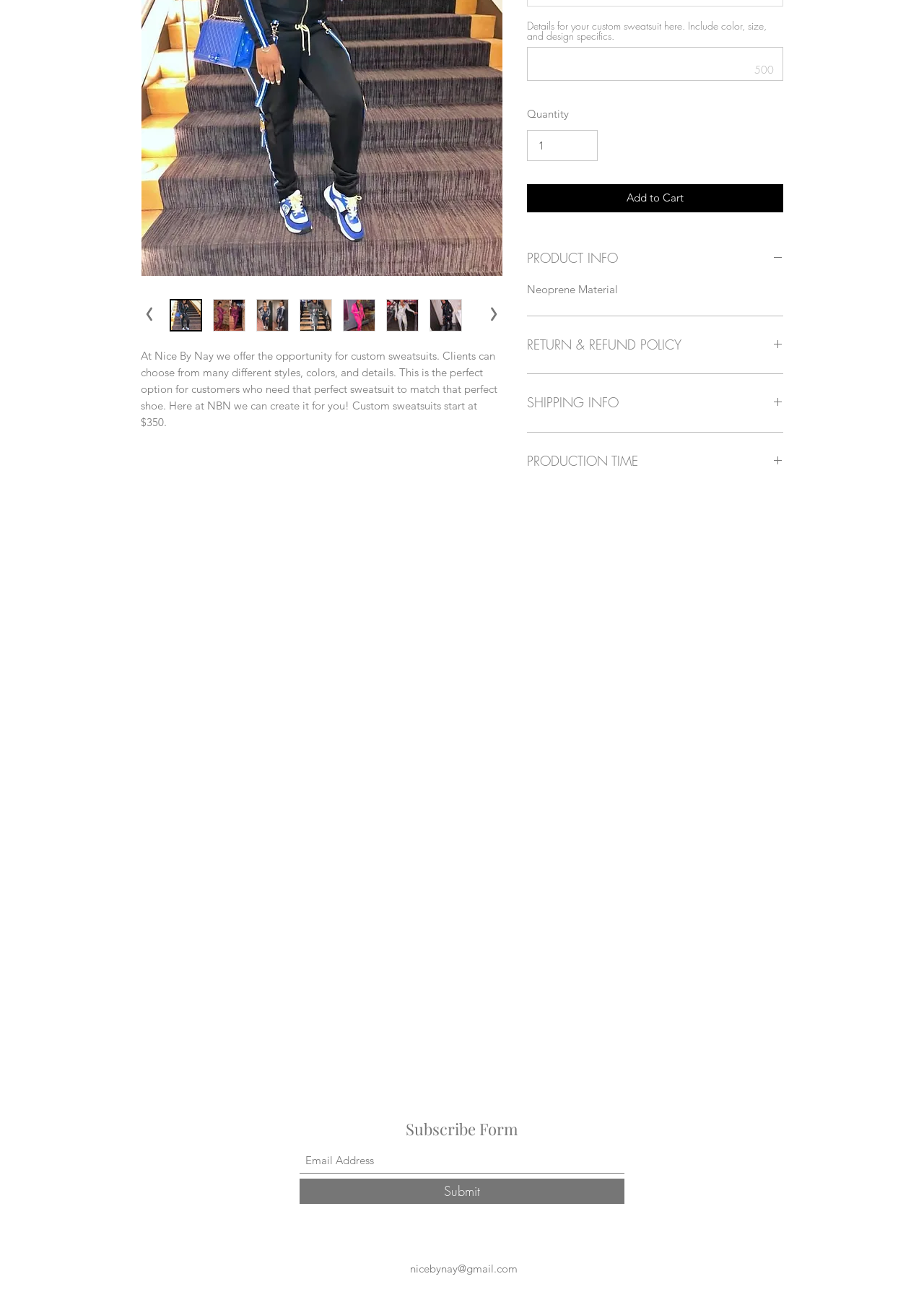Based on the provided description, "Share on Email", find the bounding box of the corresponding UI element in the screenshot.

None